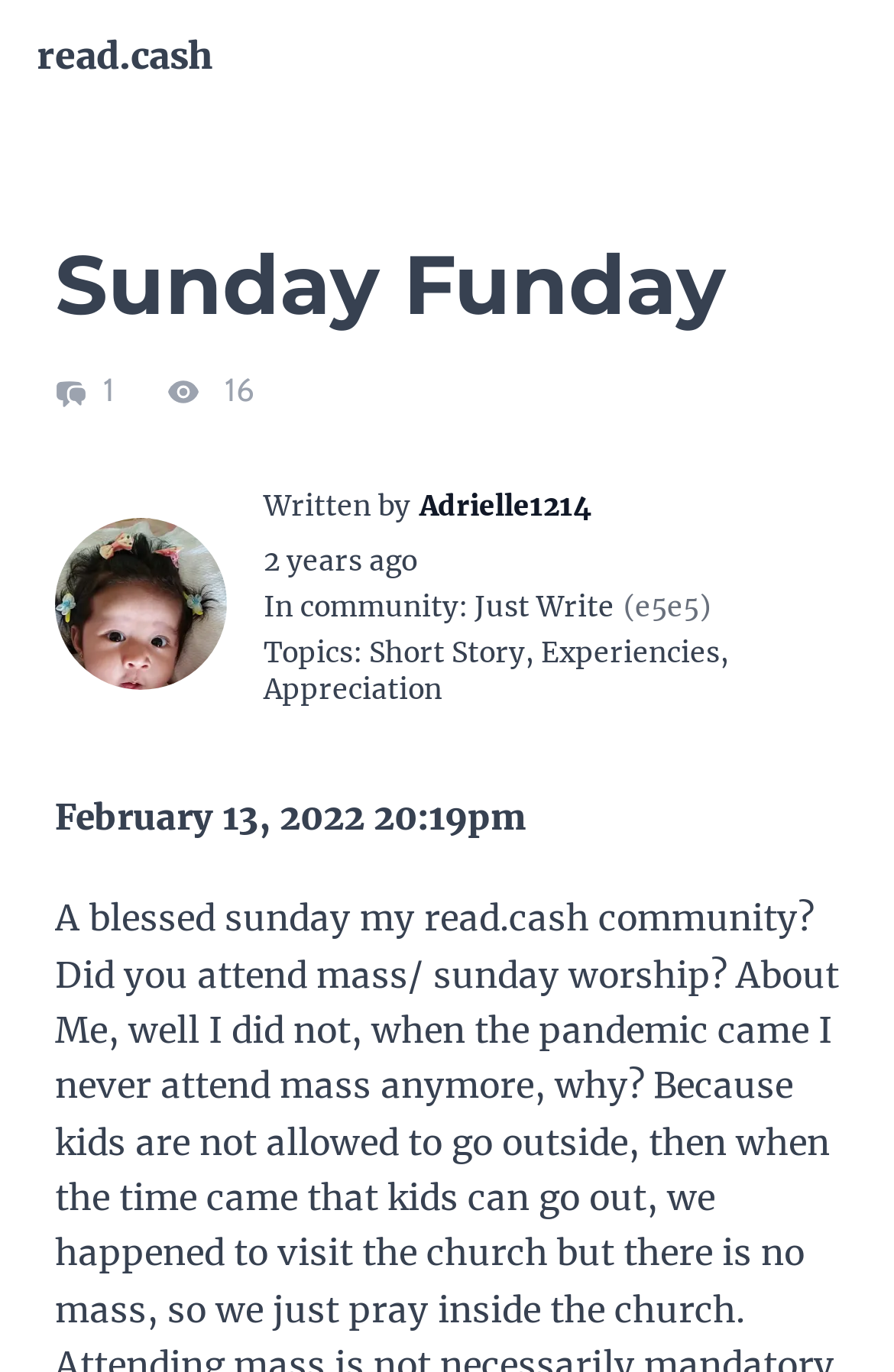Identify the bounding box coordinates for the element you need to click to achieve the following task: "click on the article title". Provide the bounding box coordinates as four float numbers between 0 and 1, in the form [left, top, right, bottom].

[0.062, 0.174, 0.938, 0.241]